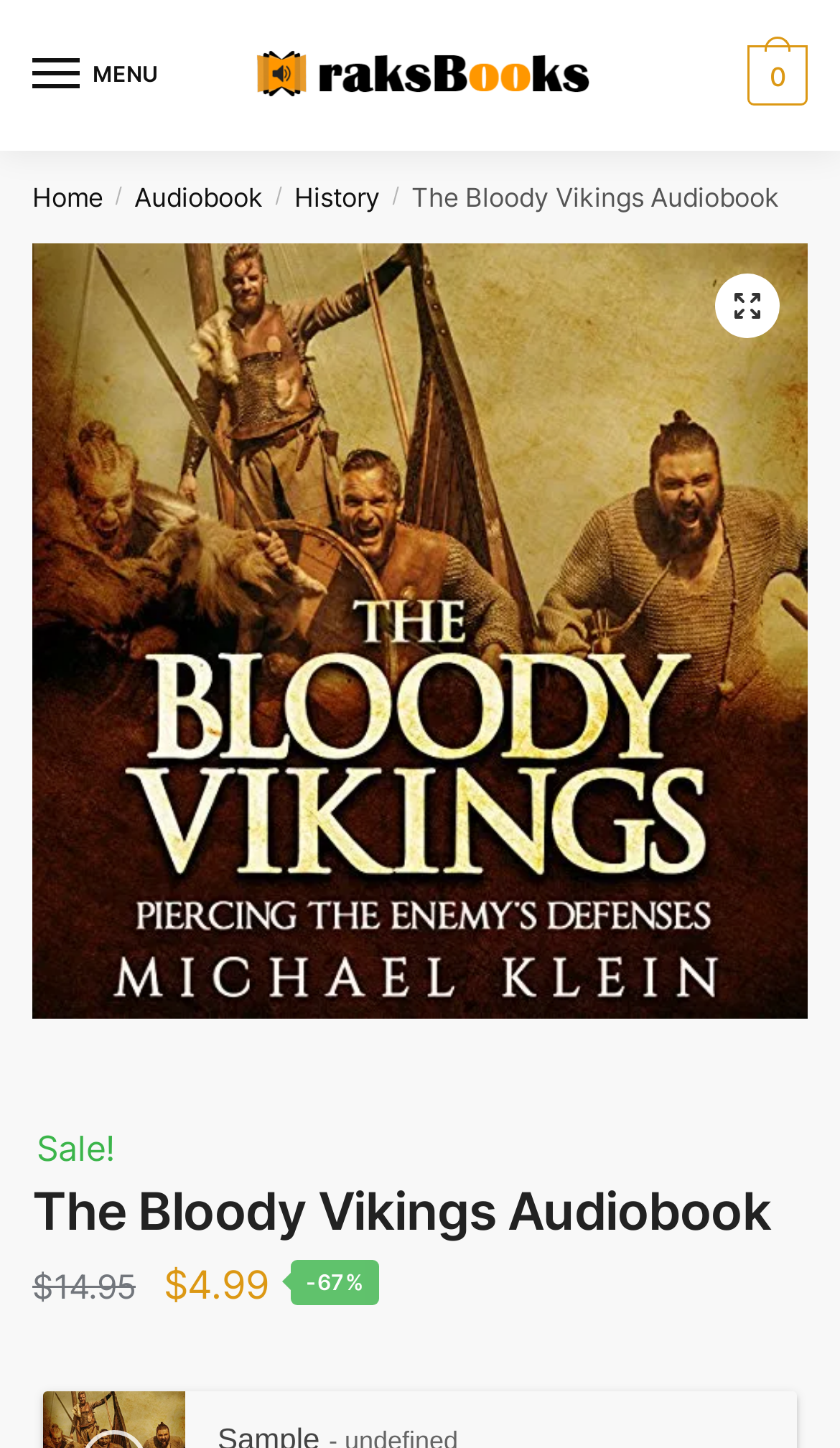Please determine the bounding box coordinates, formatted as (top-left x, top-left y, bottom-right x, bottom-right y), with all values as floating point numbers between 0 and 1. Identify the bounding box of the region described as: last reply Dec 2015

None